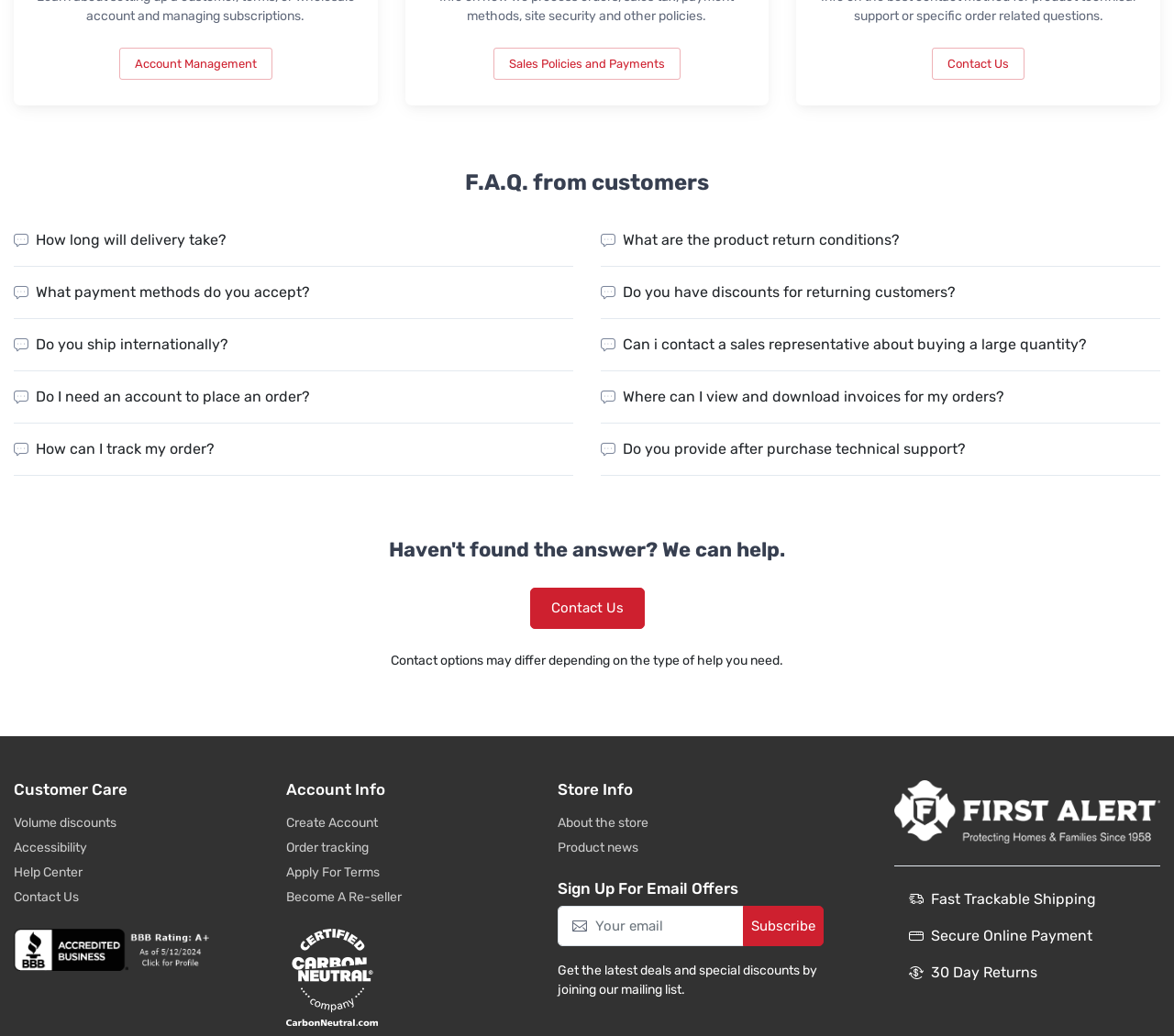Determine the bounding box coordinates of the section I need to click to execute the following instruction: "Click on 'Account Management'". Provide the coordinates as four float numbers between 0 and 1, i.e., [left, top, right, bottom].

[0.101, 0.046, 0.232, 0.077]